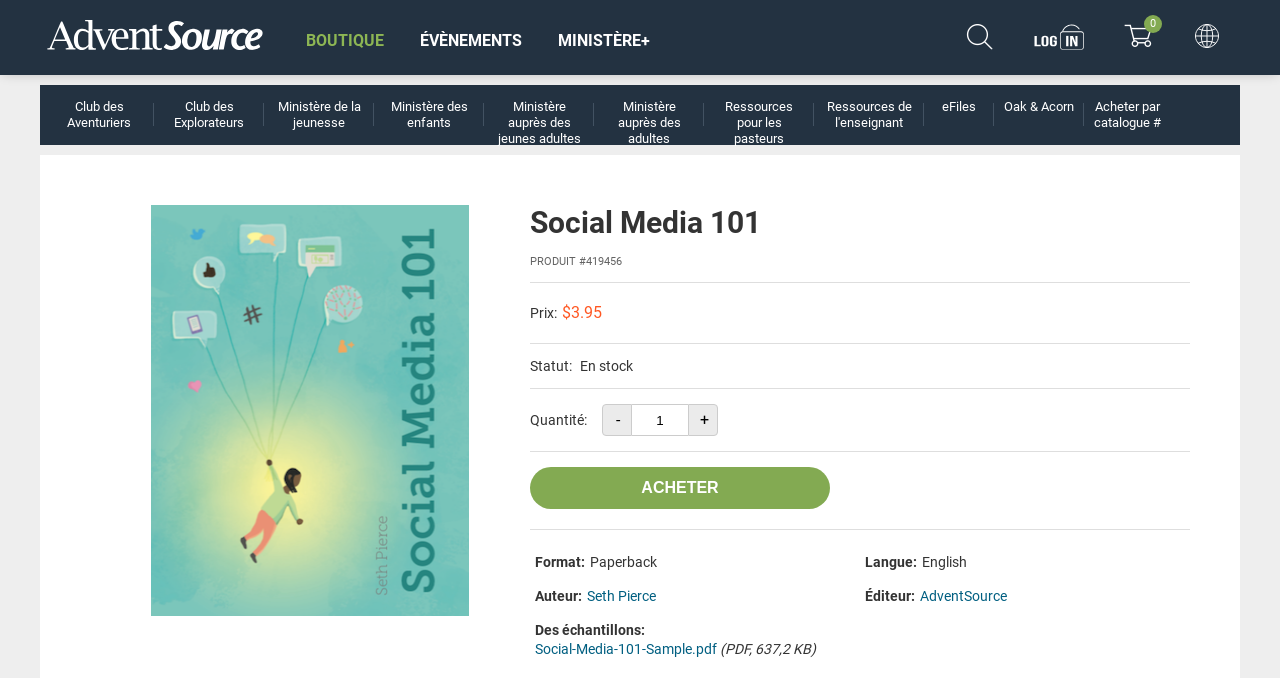Please answer the following question using a single word or phrase: 
What is the name of the online store?

AdventSource